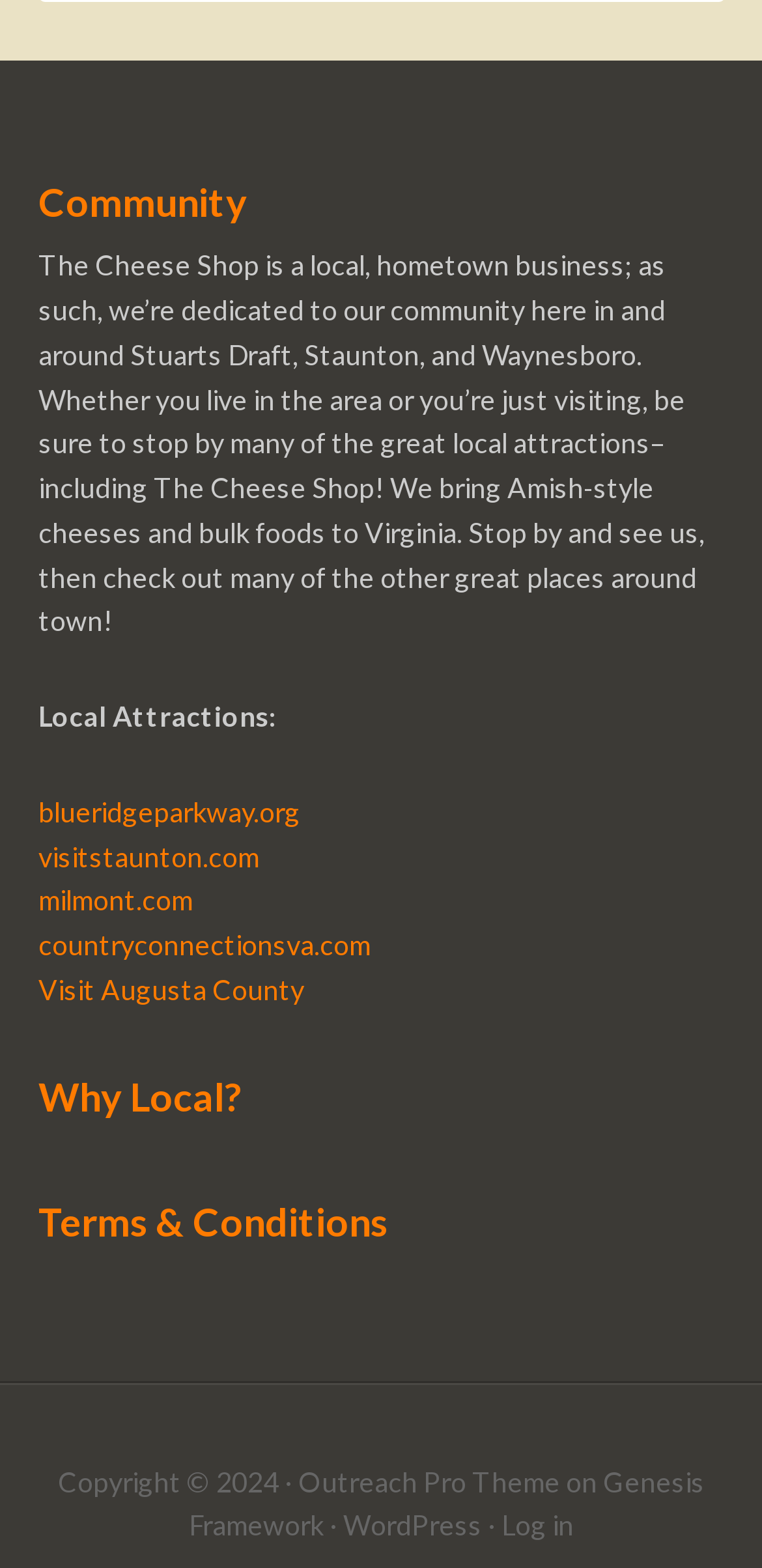Give a one-word or short phrase answer to this question: 
What is the theme of the webpage?

Outreach Pro Theme